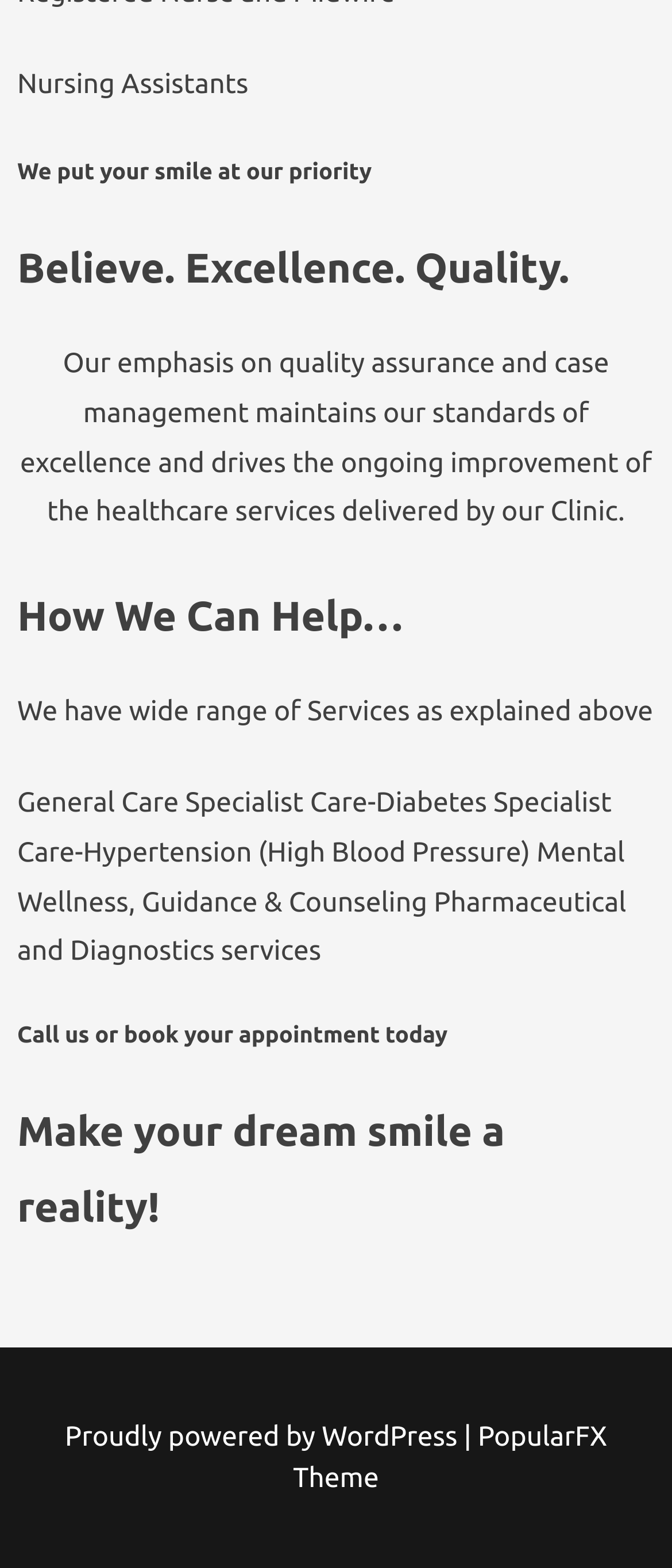What is the clinic's priority?
Look at the image and provide a short answer using one word or a phrase.

Smile